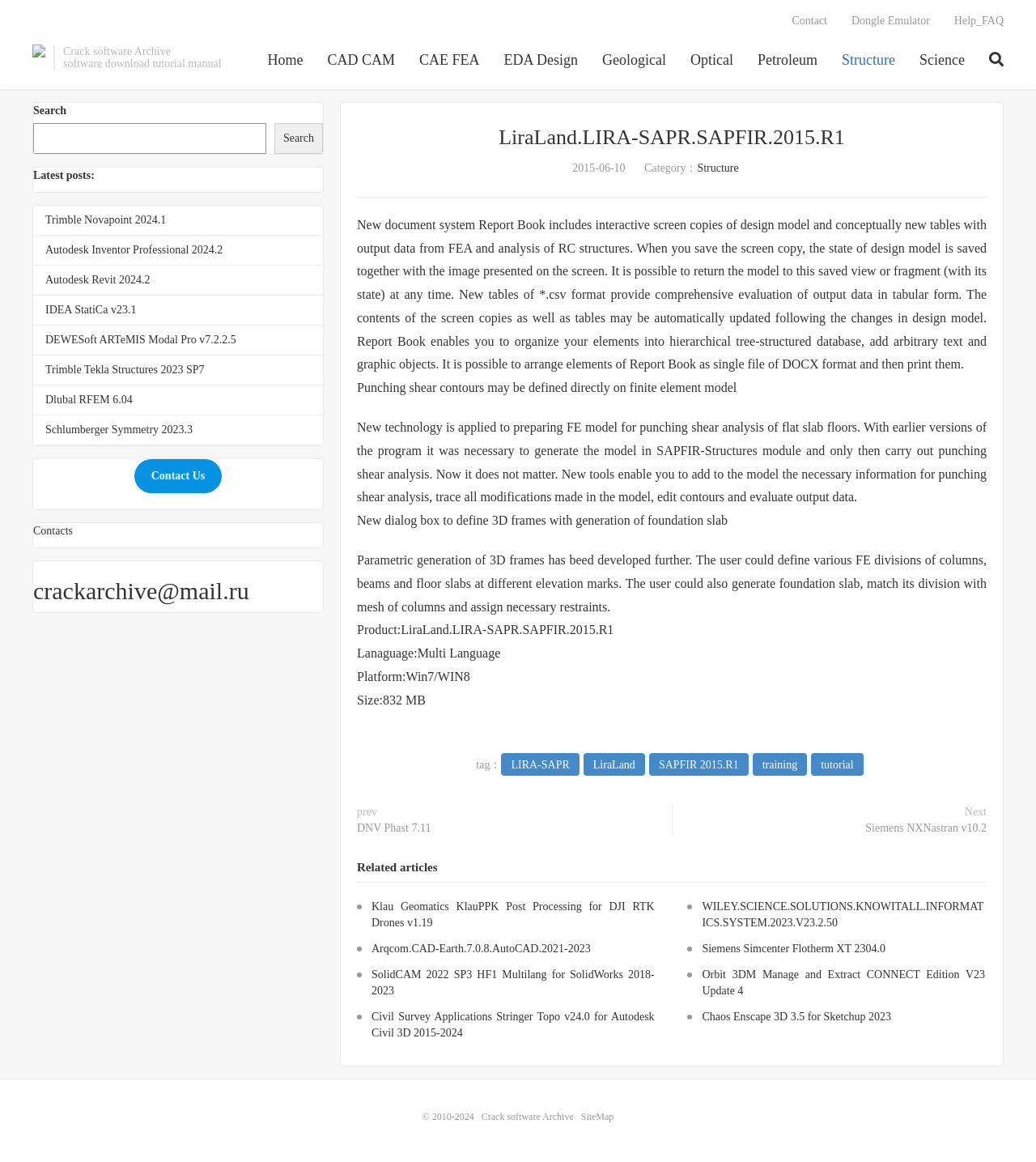Determine the bounding box coordinates of the clickable element necessary to fulfill the instruction: "Contact Us". Provide the coordinates as four float numbers within the 0 to 1 range, i.e., [left, top, right, bottom].

[0.13, 0.395, 0.214, 0.425]